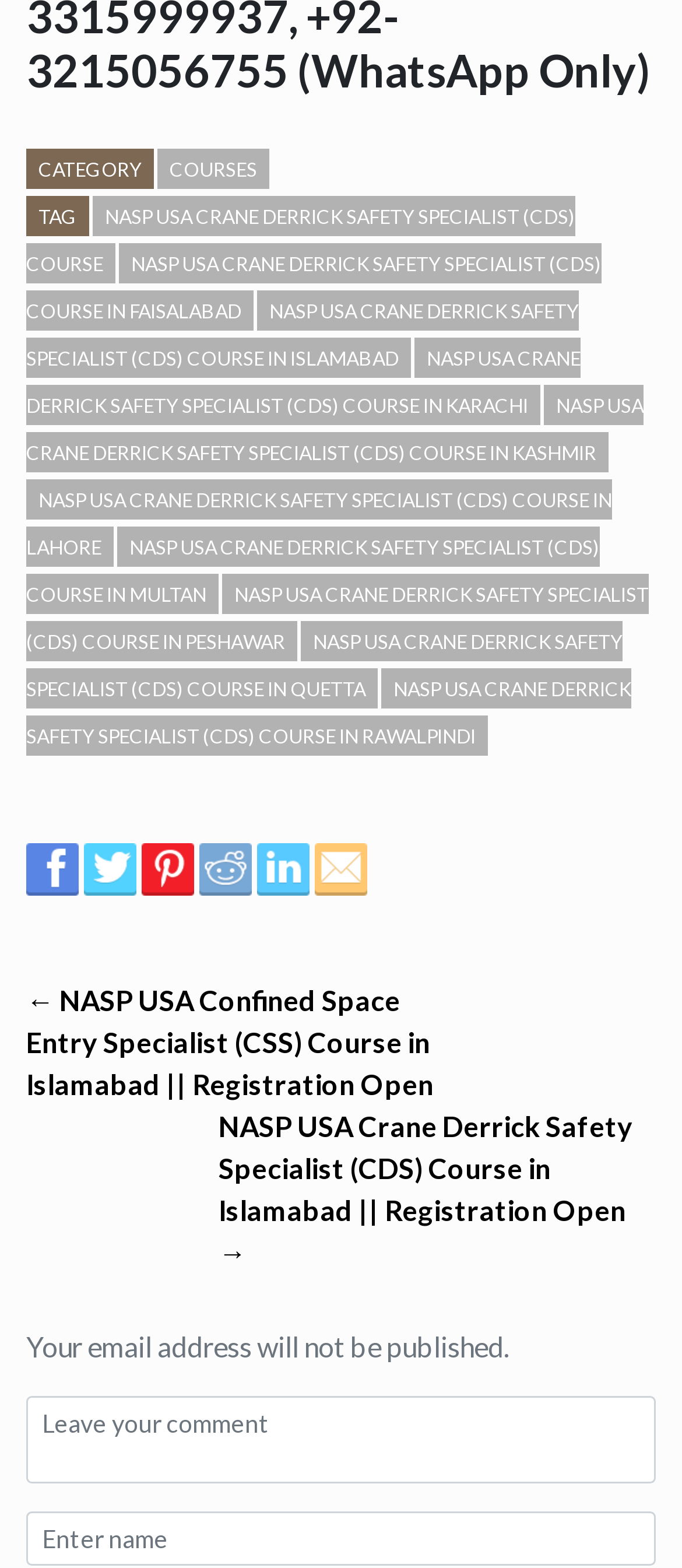Determine the bounding box coordinates of the region that needs to be clicked to achieve the task: "Click on Facebook".

[0.038, 0.542, 0.123, 0.563]